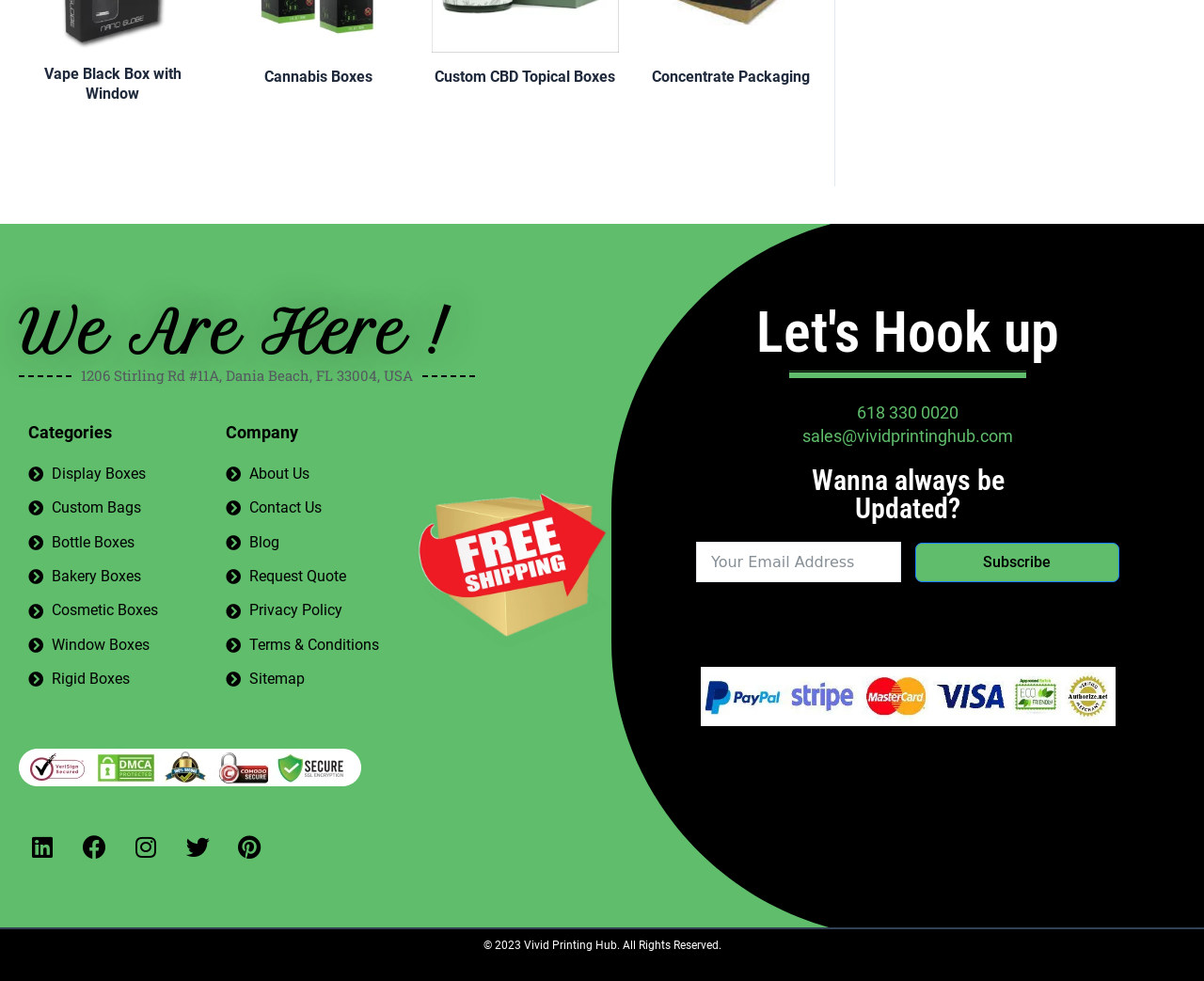Identify the bounding box coordinates of the clickable section necessary to follow the following instruction: "Select 'Custom CBD Topical Boxes'". The coordinates should be presented as four float numbers from 0 to 1, i.e., [left, top, right, bottom].

[0.358, 0.069, 0.514, 0.096]